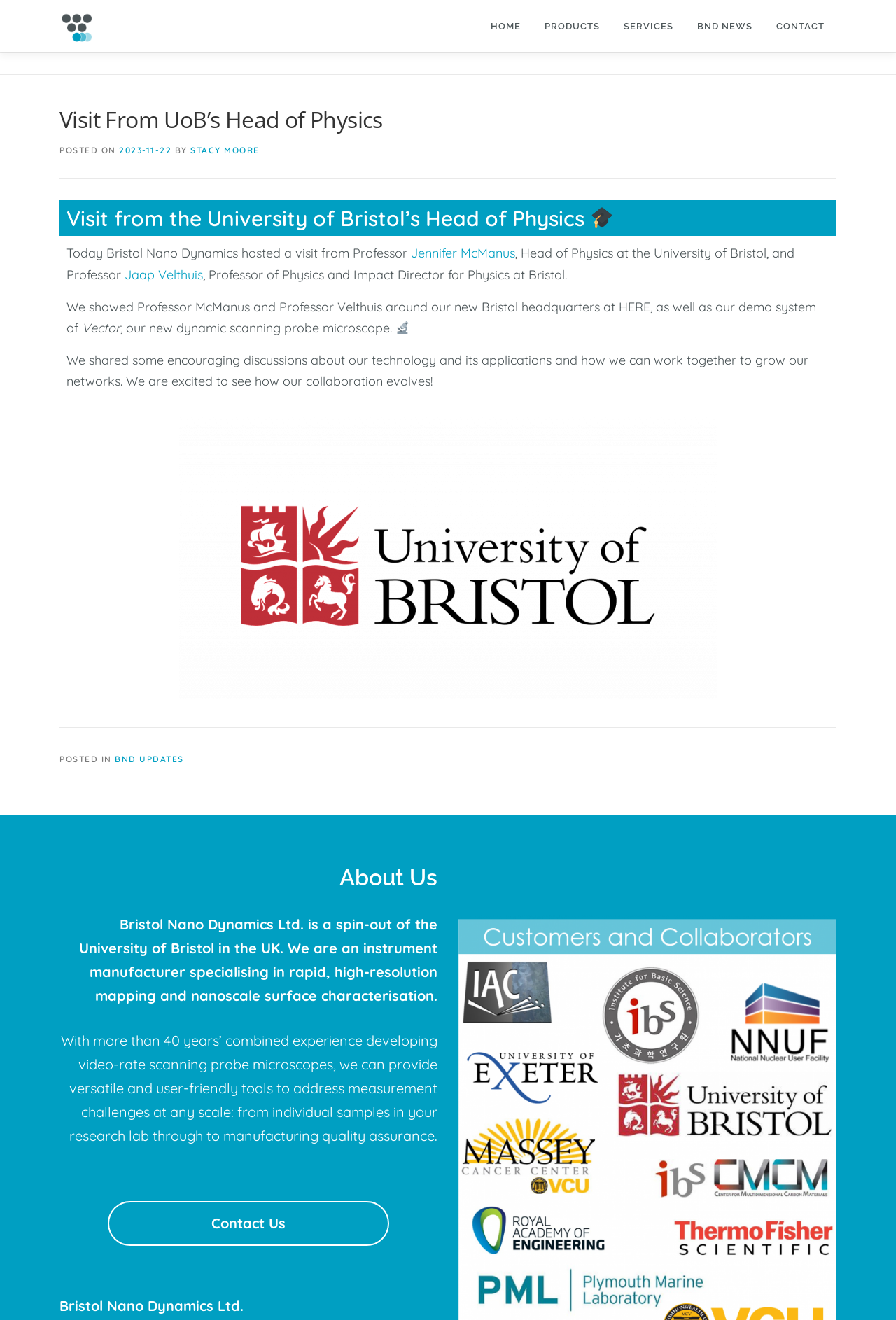Answer with a single word or phrase: 
How many case studies are listed on the webpage?

4